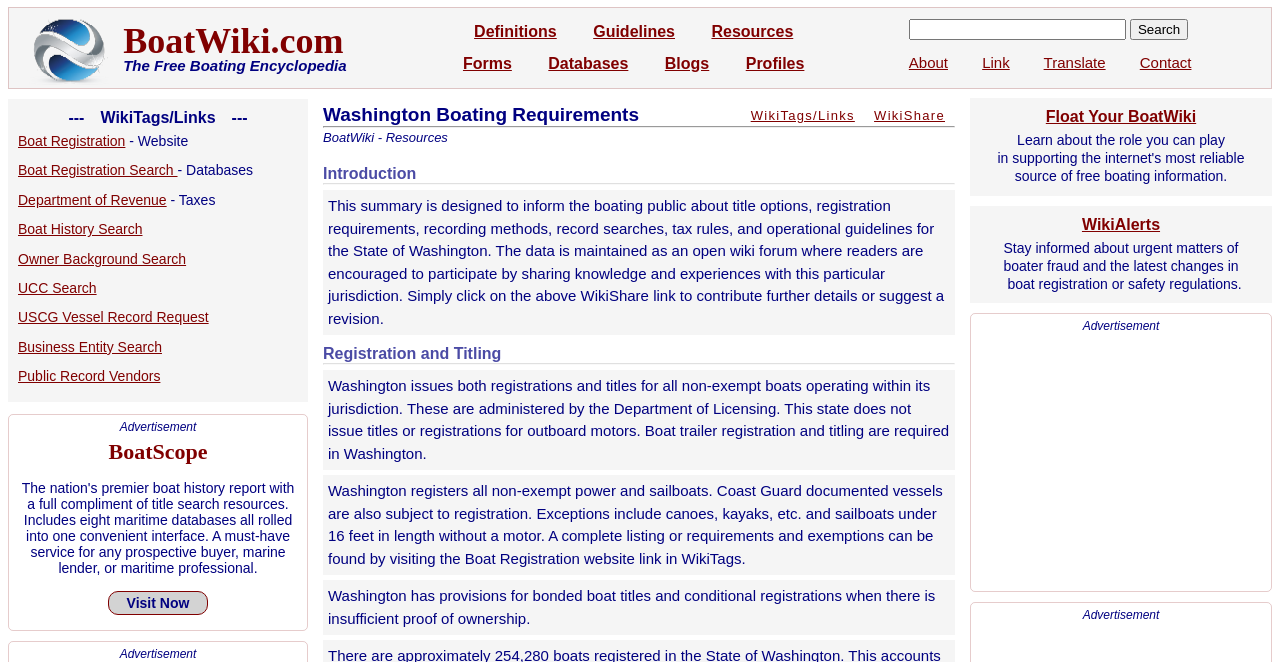Could you highlight the region that needs to be clicked to execute the instruction: "Visit the Boat History Search page"?

[0.014, 0.334, 0.111, 0.358]